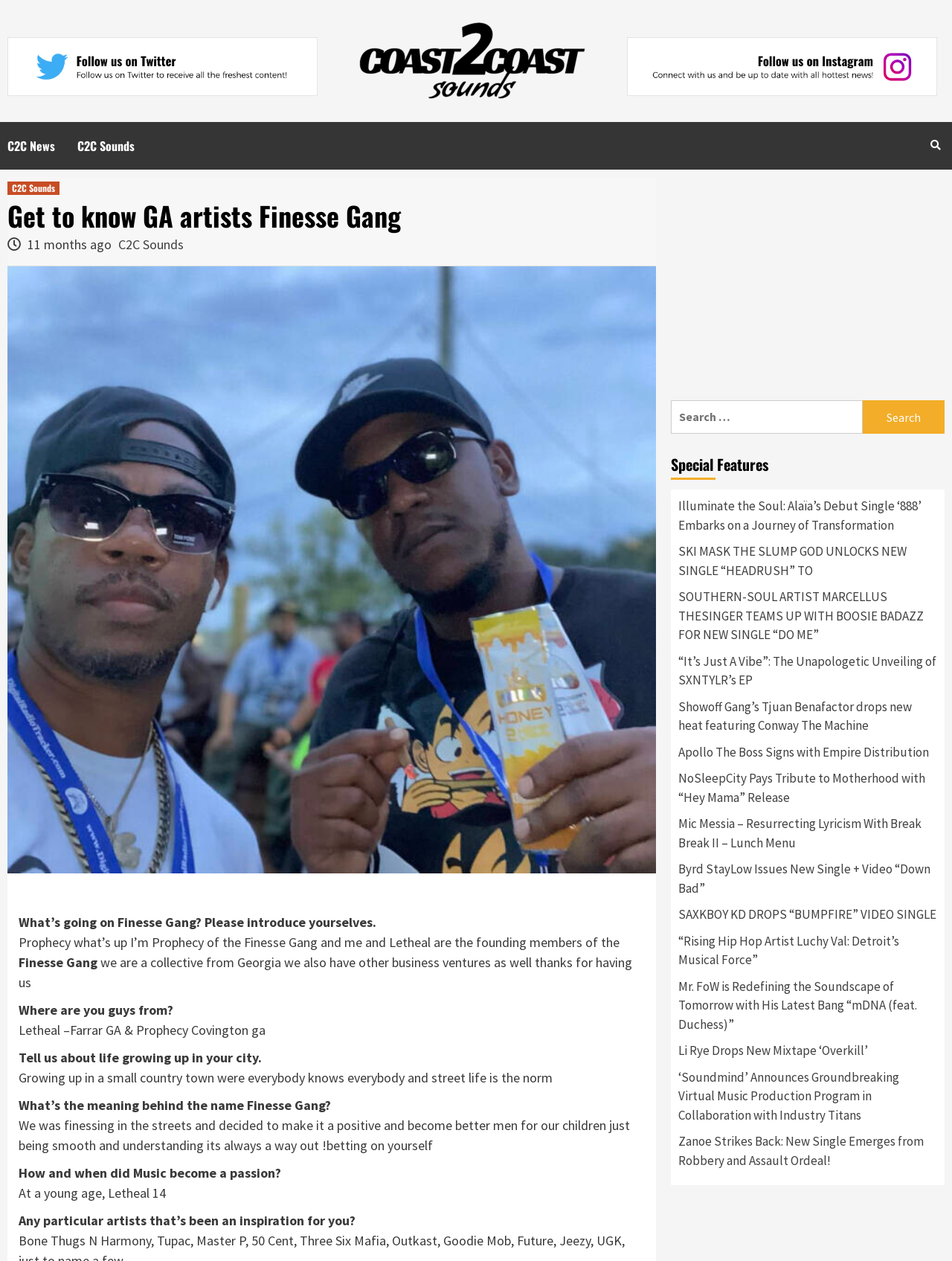Can you find the bounding box coordinates for the element to click on to achieve the instruction: "Read about Illuminate the Soul: Alaïa’s Debut Single ‘888’"?

[0.712, 0.394, 0.984, 0.43]